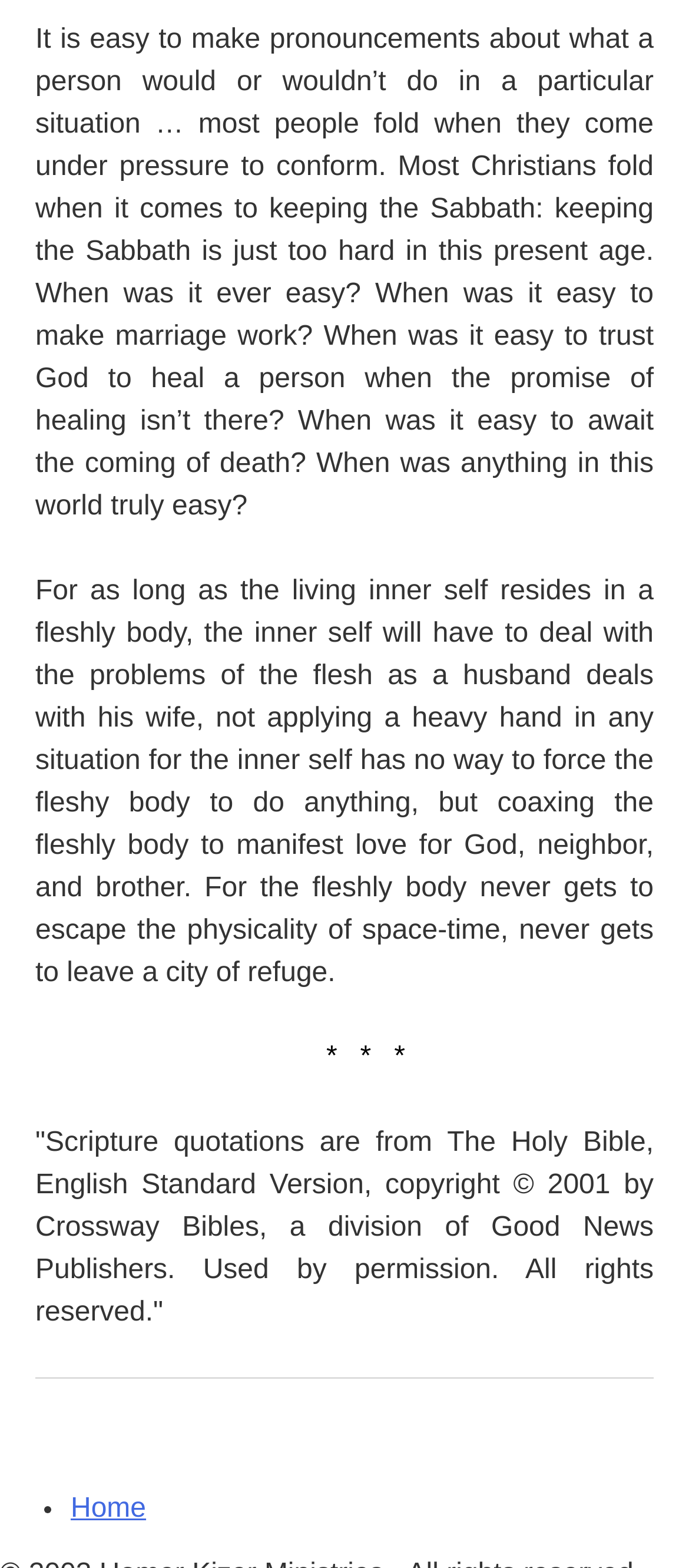What is the link at the bottom of the page?
Look at the image and provide a short answer using one word or a phrase.

Home